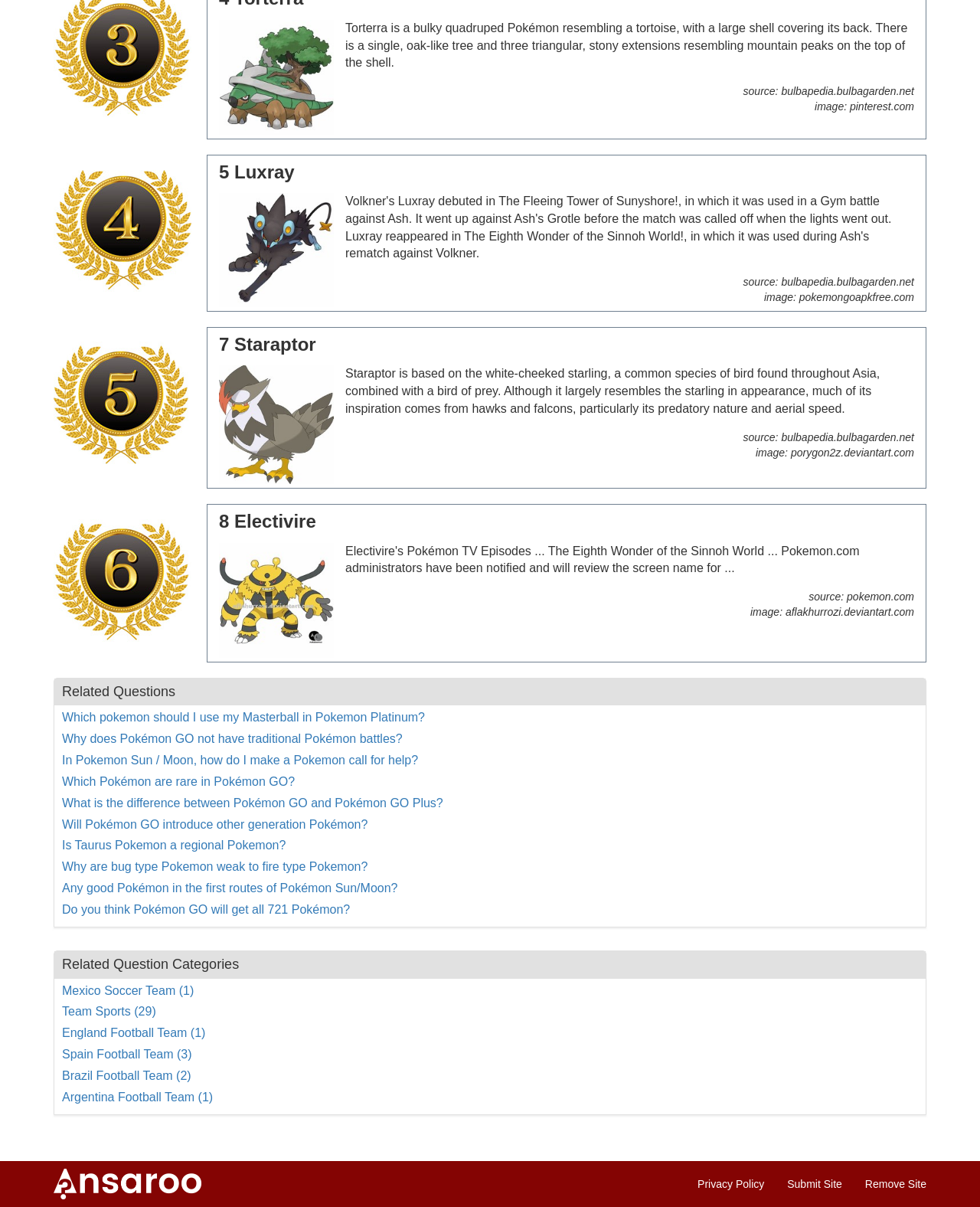Mark the bounding box of the element that matches the following description: "Team Sports (29)".

[0.063, 0.833, 0.159, 0.844]